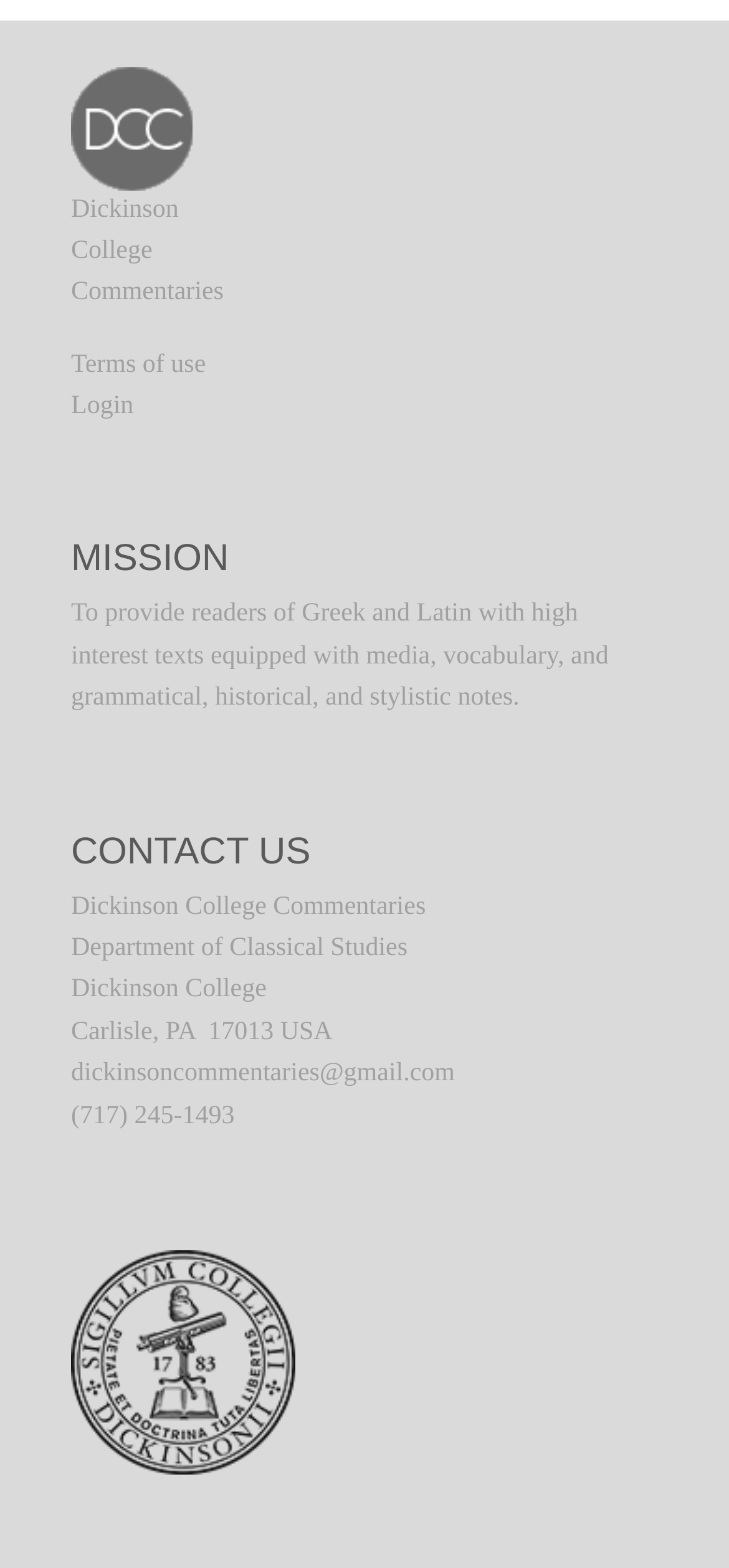What is the contact email of the college?
Use the information from the screenshot to give a comprehensive response to the question.

The contact email of the college can be found in the 'CONTACT US' section, where it is written as a link element.